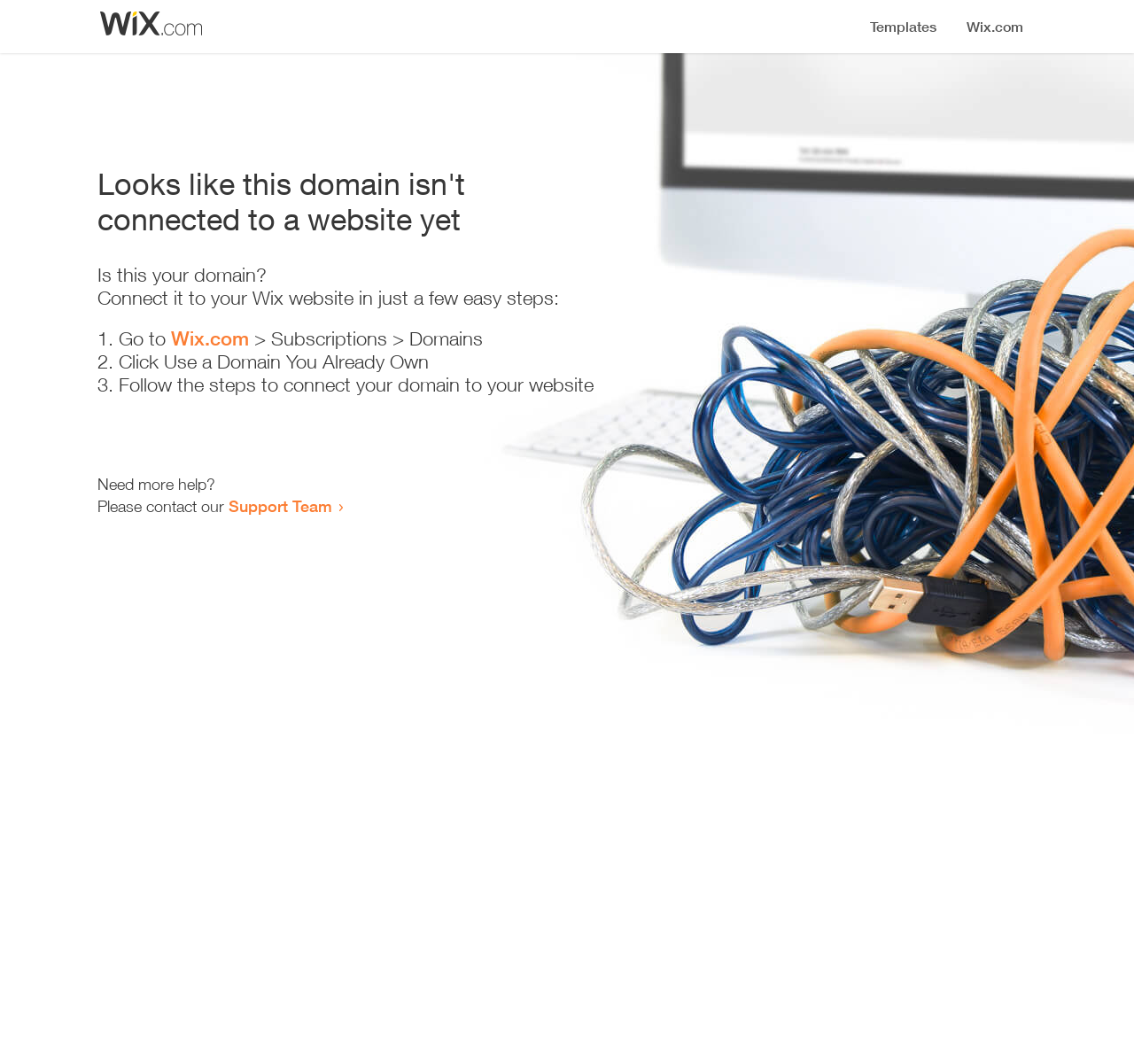Please identify the primary heading on the webpage and return its text.

Looks like this domain isn't
connected to a website yet